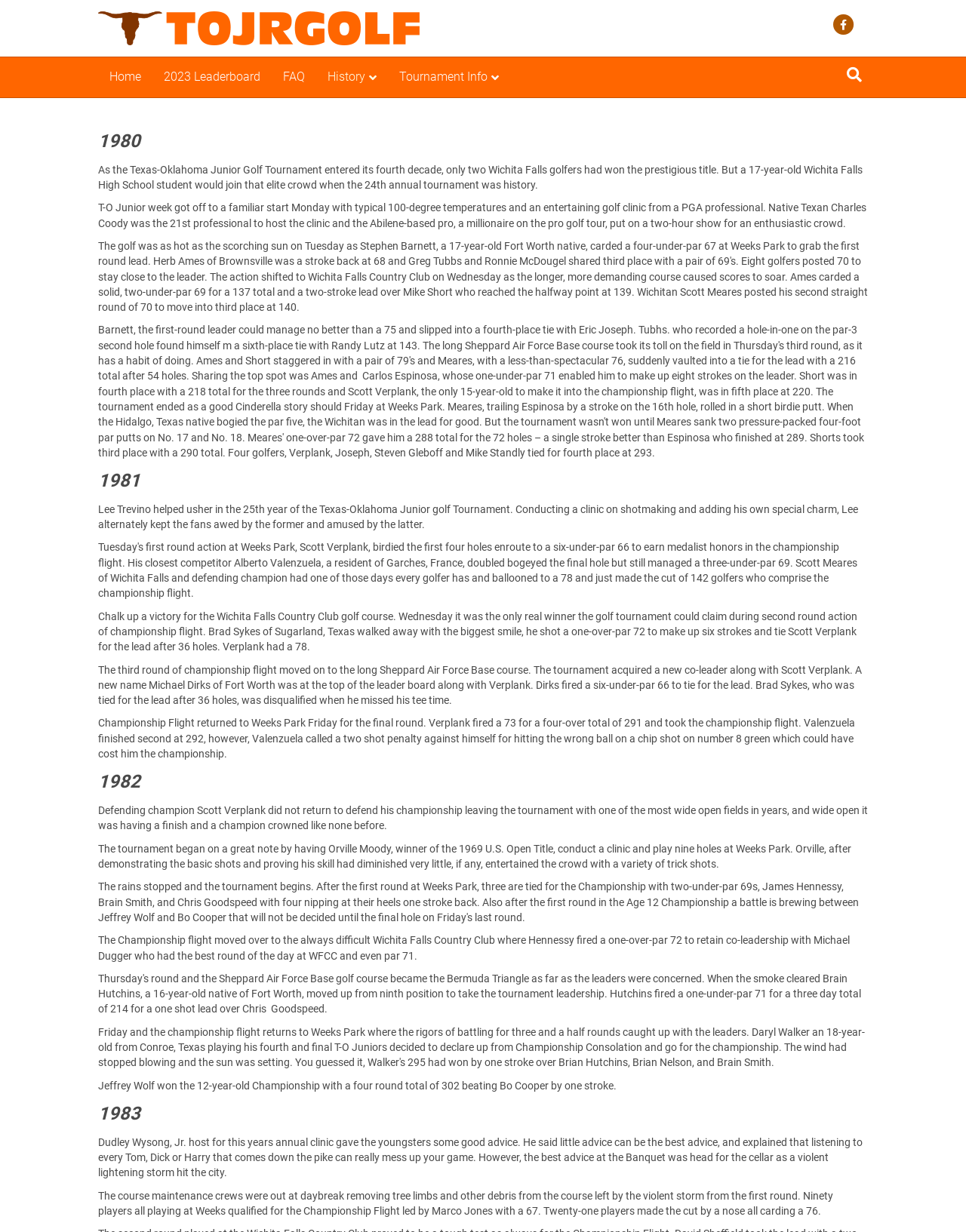Illustrate the webpage thoroughly, mentioning all important details.

The webpage is about historical write-ups of the T.O. Jr Golf tournament in the 1980s. At the top, there is a logo of T.O. Jr Golf, accompanied by a link to the Facebook page. Below the logo, there is a navigation menu with links to "Home", "2023 Leaderboard", "FAQ", and "Search". 

The main content of the webpage is divided into sections, each representing a year from 1980 to 1983. Each section starts with a header indicating the year, followed by a series of paragraphs describing the events and results of the tournament for that year. The text is dense and informative, providing details about the tournament's history, participants, and winners.

The layout of the webpage is organized, with clear headings and concise text. The navigation menu is located at the top, making it easy to access different sections of the website. The use of images is minimal, with only the T.O. Jr Golf logo appearing at the top. Overall, the webpage is focused on providing historical information about the T.O. Jr Golf tournament in the 1980s.